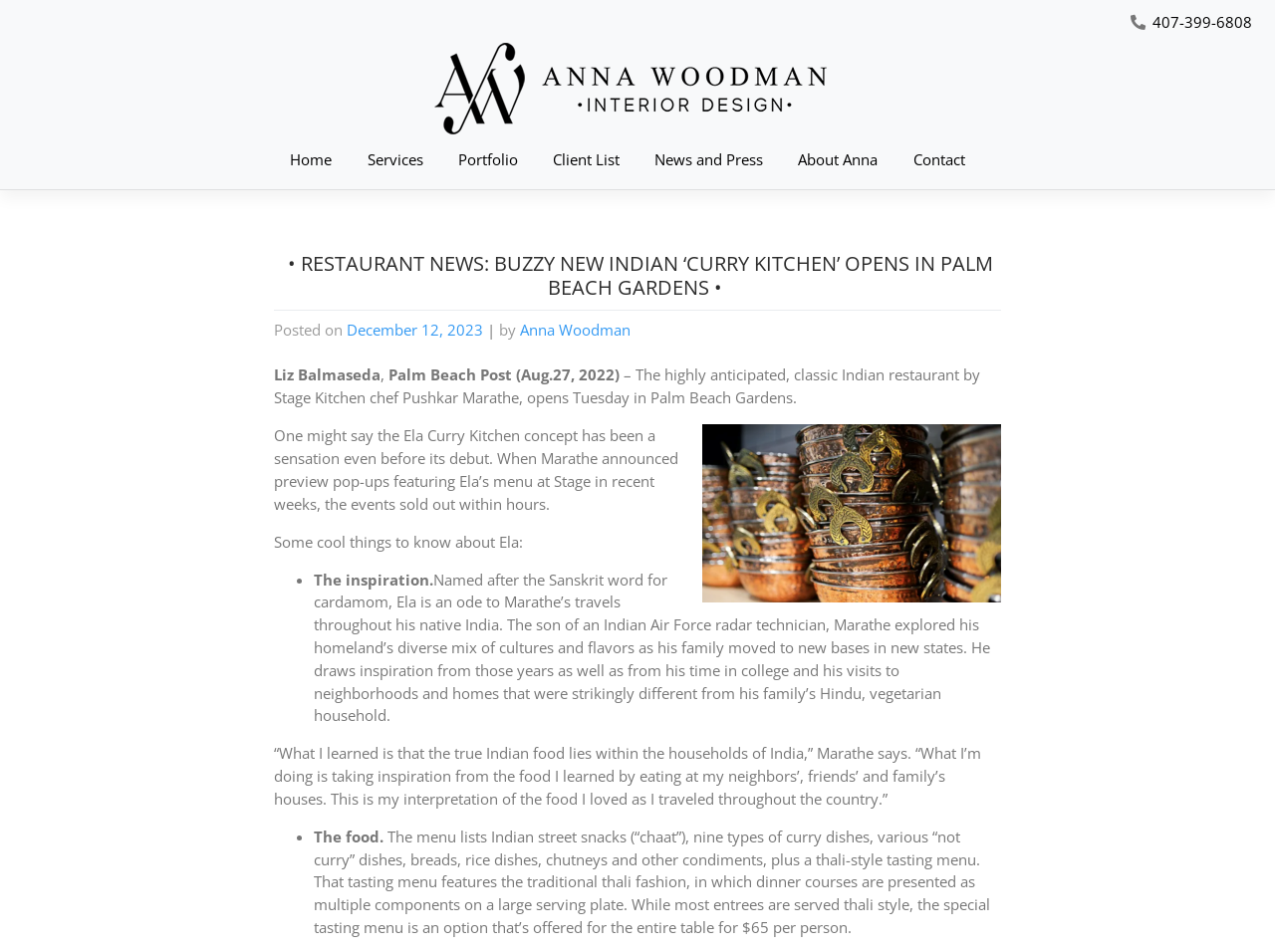Explain in detail what is displayed on the webpage.

This webpage is about a news article discussing the opening of a new Indian restaurant, Ela Curry Kitchen, in Palm Beach Gardens. At the top of the page, there is a navigation menu with links to "Home", "Services", "Portfolio", "Client List", "News and Press", "About Anna", and "Contact". Below the navigation menu, there is a header section with a heading that reads "RESTAURANT NEWS: BUZZY NEW INDIAN ‘CURRY KITCHEN’ OPENS IN PALM BEACH GARDENS". 

To the right of the header, there is a section with the article's metadata, including the date "December 12, 2023", and the author's name, "Anna Woodman". Below this section, there is a paragraph of text that introduces the article, written by Liz Balmaseda from the Palm Beach Post, dated August 27, 2022. 

The main content of the article is divided into sections, with headings and bullet points. The first section discusses the concept of Ela Curry Kitchen, which has been highly anticipated even before its debut. The article mentions that the restaurant's chef, Pushkar Marathe, had previously announced preview pop-ups featuring Ela's menu, which sold out within hours. 

There is an image related to the restaurant news below the introductory paragraph. The article then lists some interesting facts about Ela, including its inspiration, which is named after the Sanskrit word for cardamom, and its menu, which features Indian street snacks, curry dishes, breads, rice dishes, and chutneys. The menu also includes a thali-style tasting menu, which is presented in the traditional thali fashion.